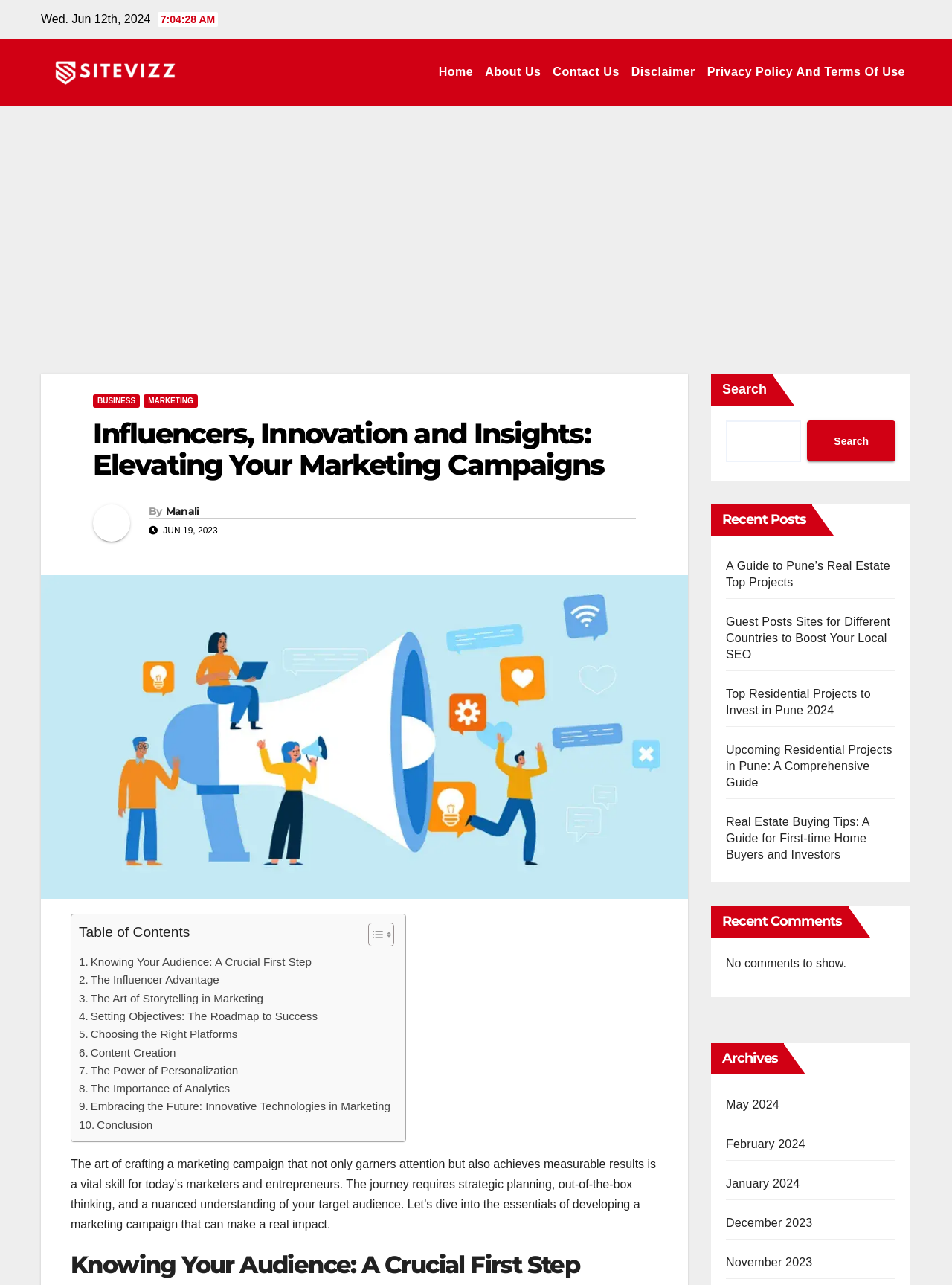Determine the bounding box of the UI element mentioned here: "About Us". The coordinates must be in the format [left, top, right, bottom] with values ranging from 0 to 1.

[0.503, 0.03, 0.574, 0.082]